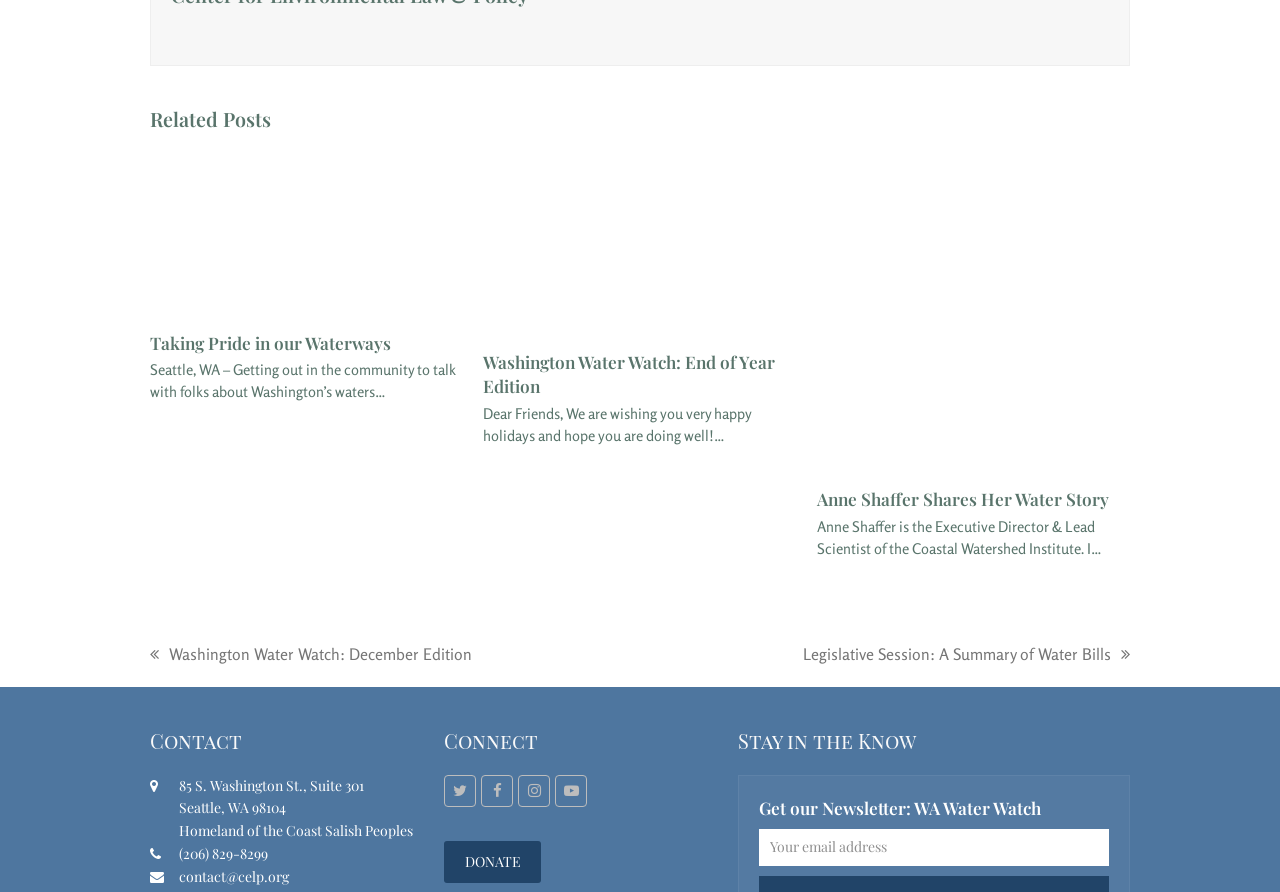Determine the bounding box coordinates of the section I need to click to execute the following instruction: "Enter your email address to get the newsletter". Provide the coordinates as four float numbers between 0 and 1, i.e., [left, top, right, bottom].

[0.593, 0.93, 0.866, 0.971]